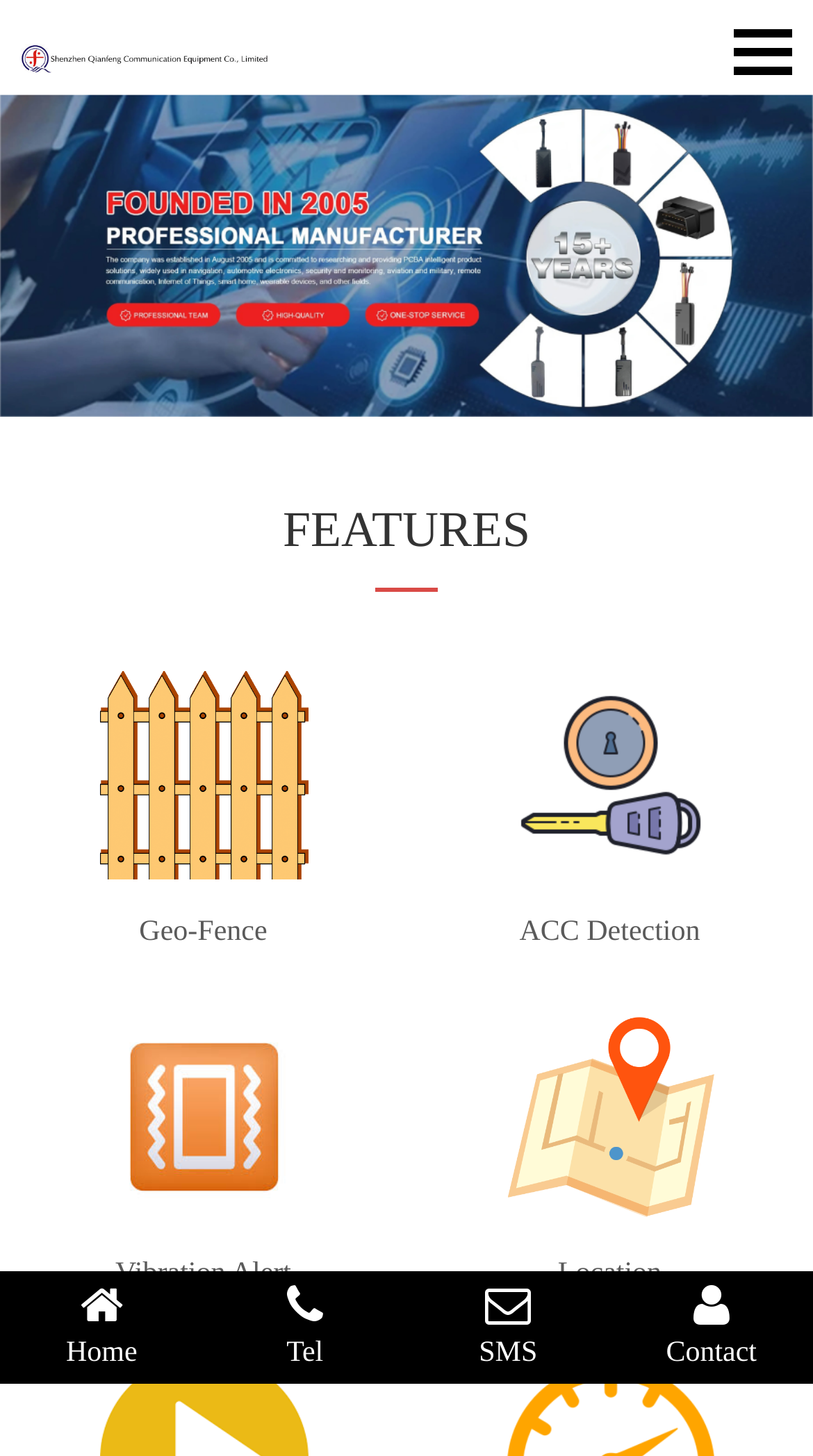Please predict the bounding box coordinates (top-left x, top-left y, bottom-right x, bottom-right y) for the UI element in the screenshot that fits the description: title="ACC Detection"

[0.622, 0.461, 0.878, 0.604]